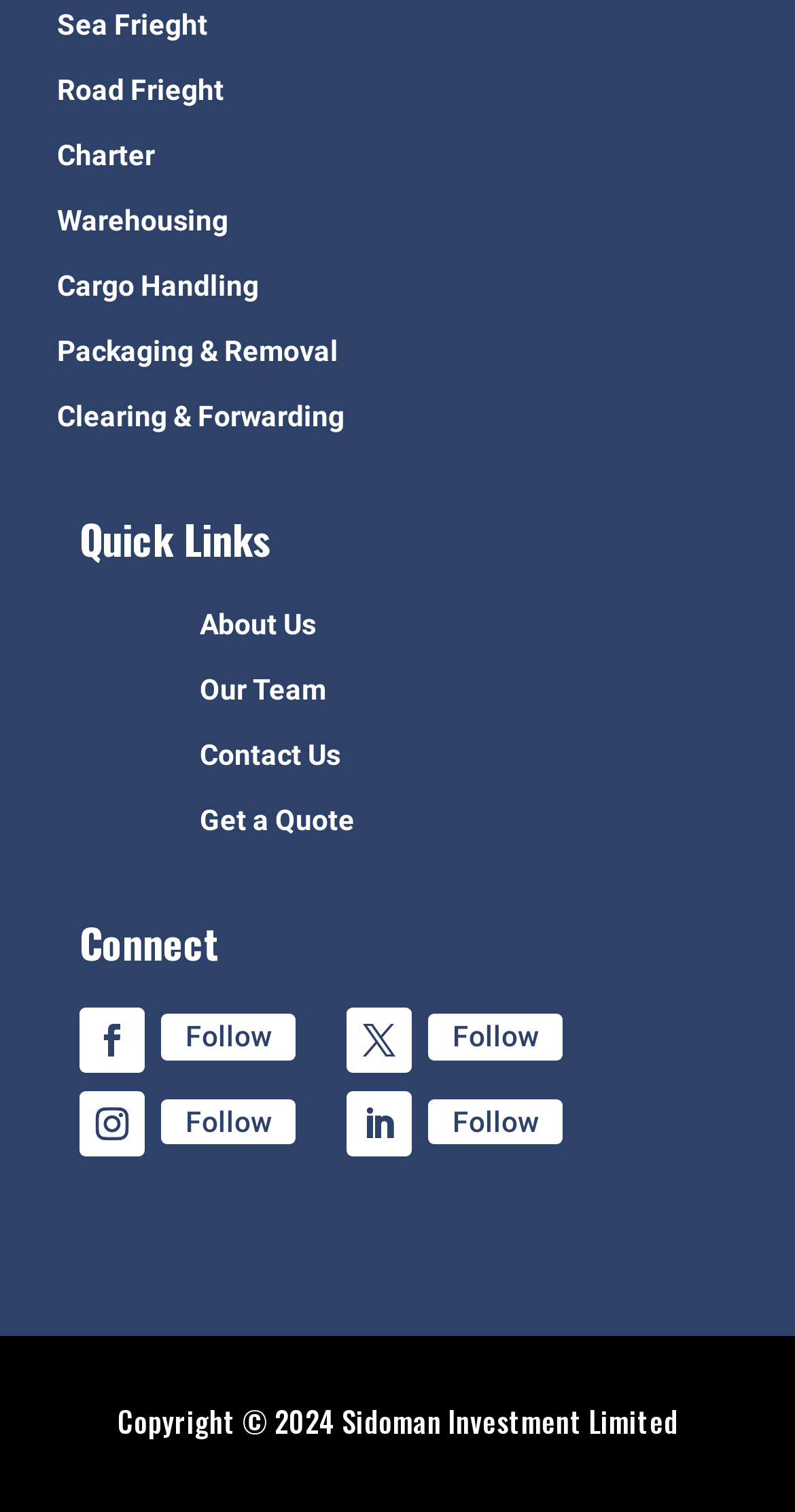Identify the bounding box coordinates of the clickable region necessary to fulfill the following instruction: "Get a Quote". The bounding box coordinates should be four float numbers between 0 and 1, i.e., [left, top, right, bottom].

[0.251, 0.533, 0.928, 0.563]